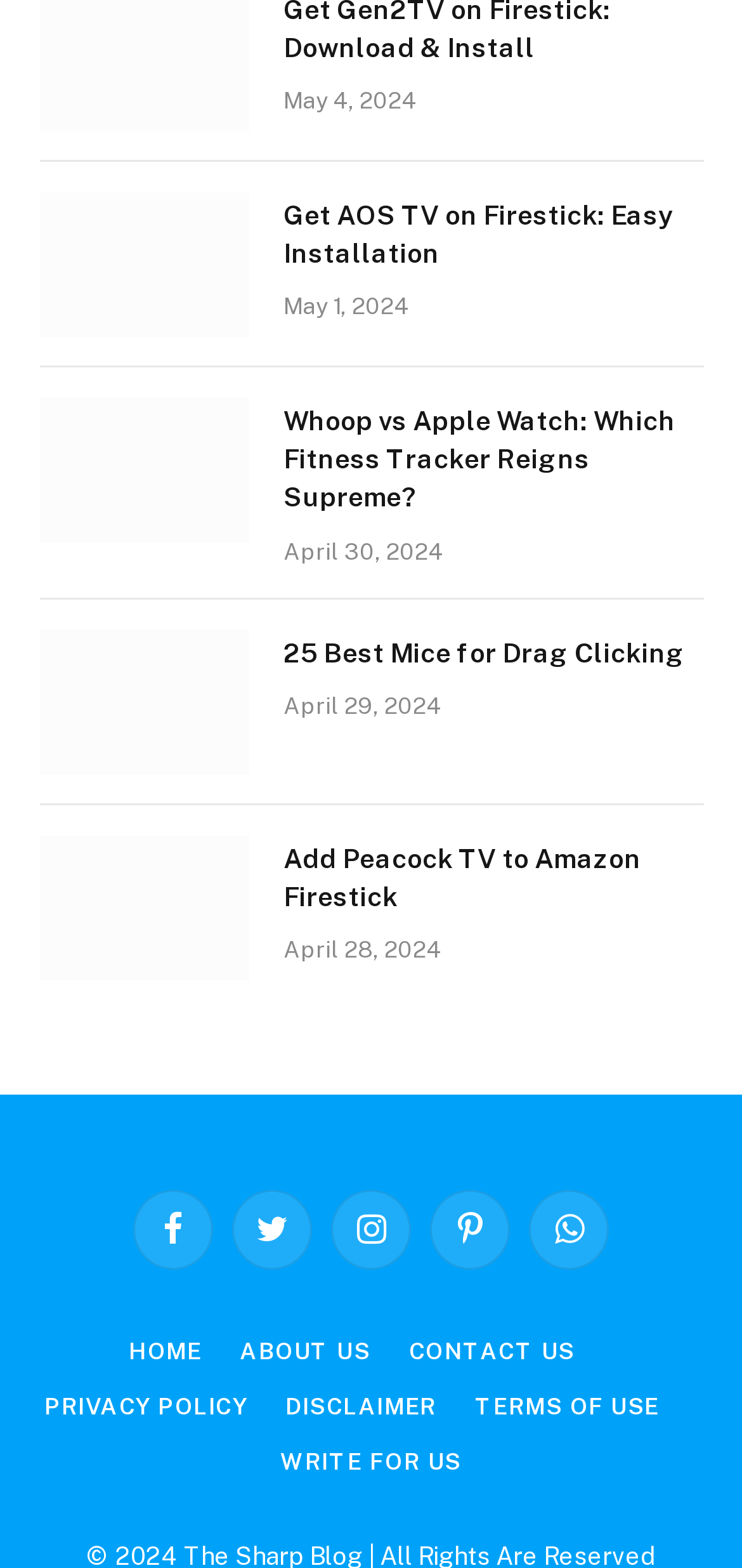How many links are in the footer section?
Please answer using one word or phrase, based on the screenshot.

7